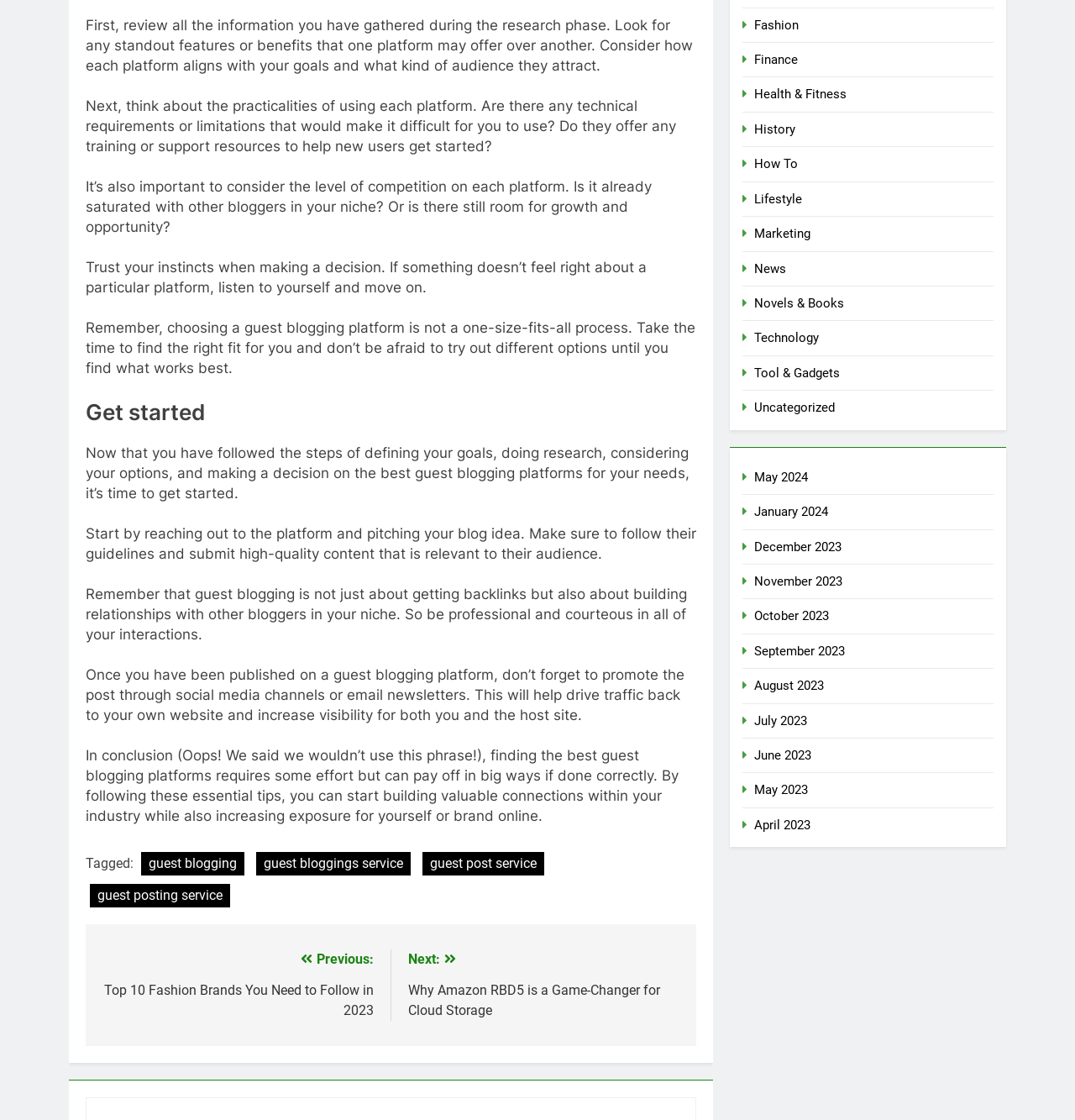Bounding box coordinates are given in the format (top-left x, top-left y, bottom-right x, bottom-right y). All values should be floating point numbers between 0 and 1. Provide the bounding box coordinate for the UI element described as: Health & Fitness

[0.702, 0.078, 0.788, 0.091]